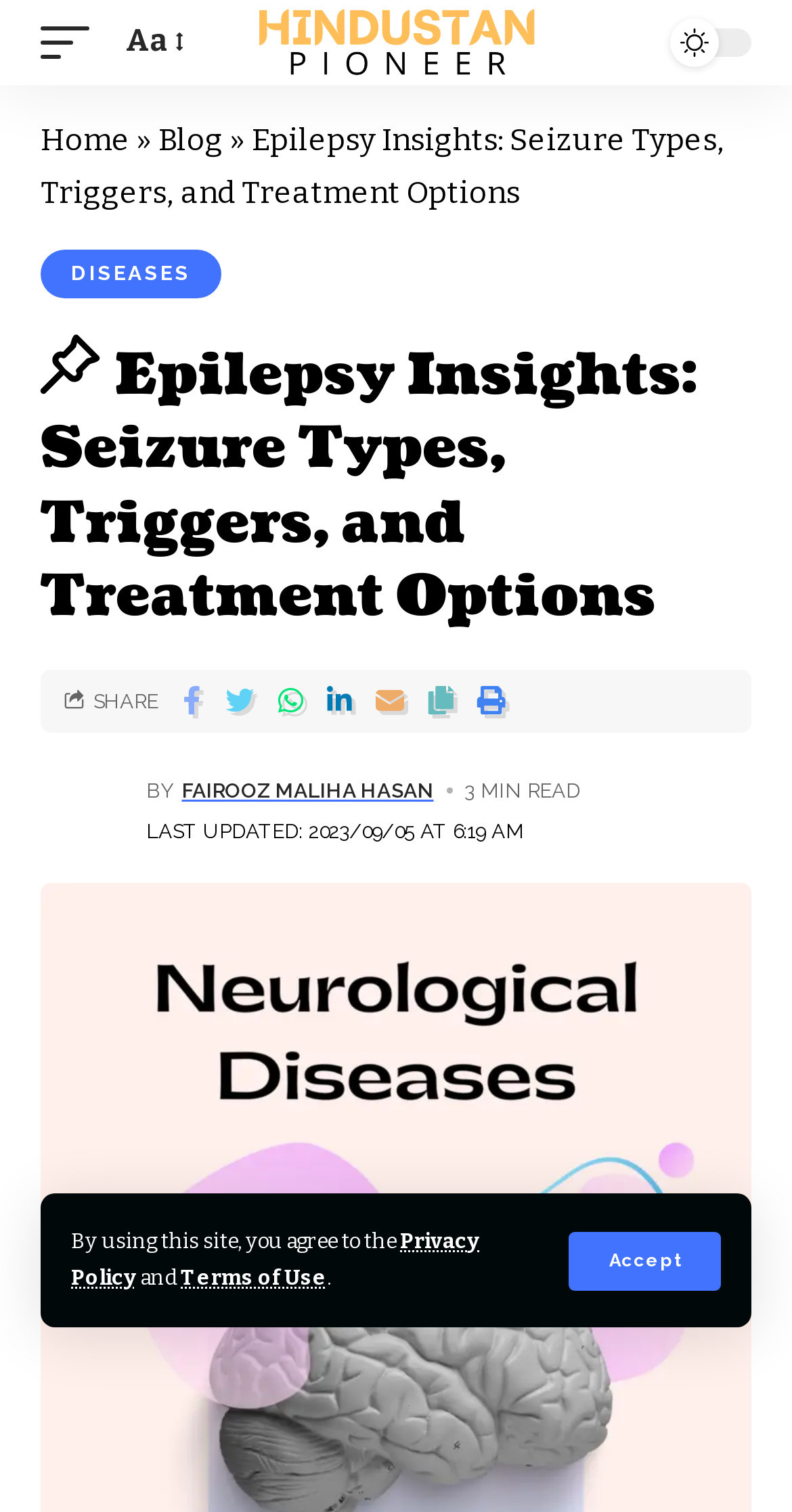Please find and report the bounding box coordinates of the element to click in order to perform the following action: "Share the article". The coordinates should be expressed as four float numbers between 0 and 1, in the format [left, top, right, bottom].

[0.118, 0.456, 0.2, 0.471]